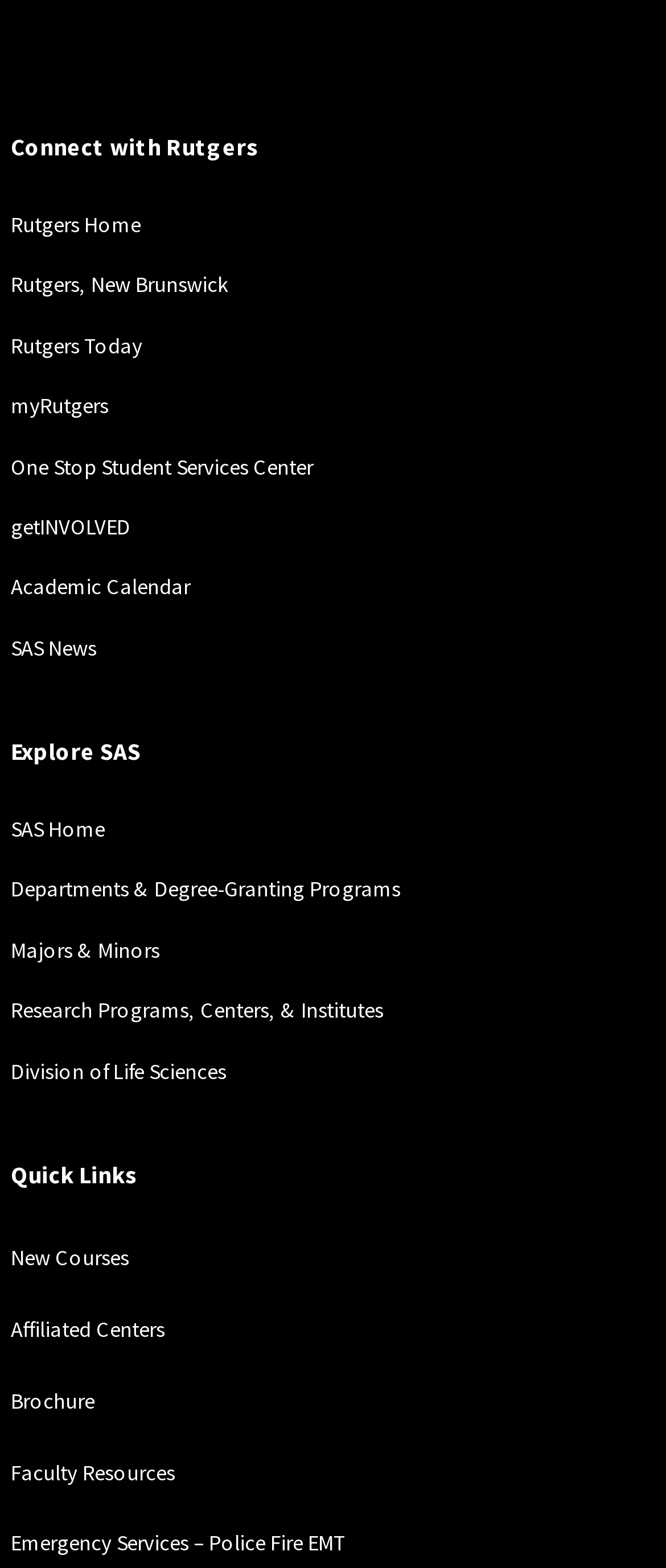What is the third link under 'Connect with Rutgers'?
Based on the content of the image, thoroughly explain and answer the question.

The third link under the 'Connect with Rutgers' heading is 'Rutgers Today', which is located below the 'Rutgers, New Brunswick' link with a bounding box coordinate of [0.016, 0.211, 0.214, 0.228].